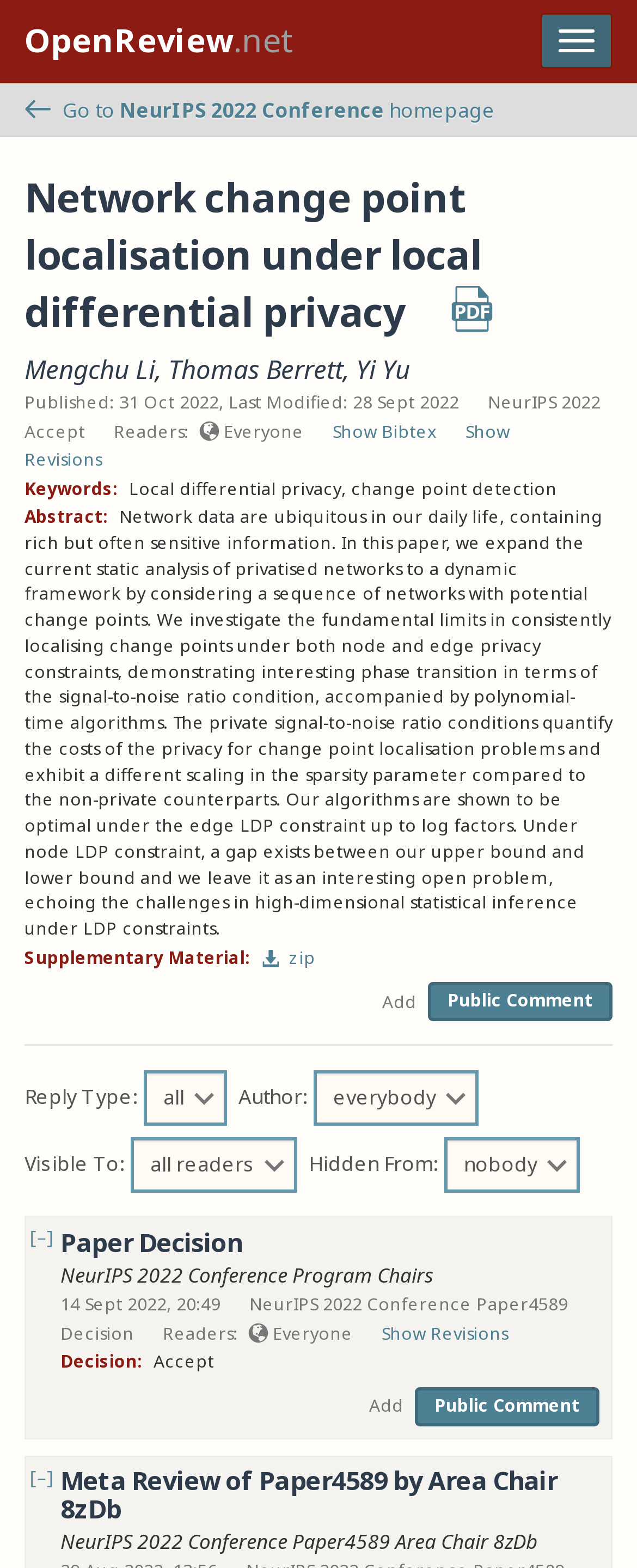Find the bounding box coordinates of the area to click in order to follow the instruction: "Download PDF".

[0.704, 0.197, 0.776, 0.211]